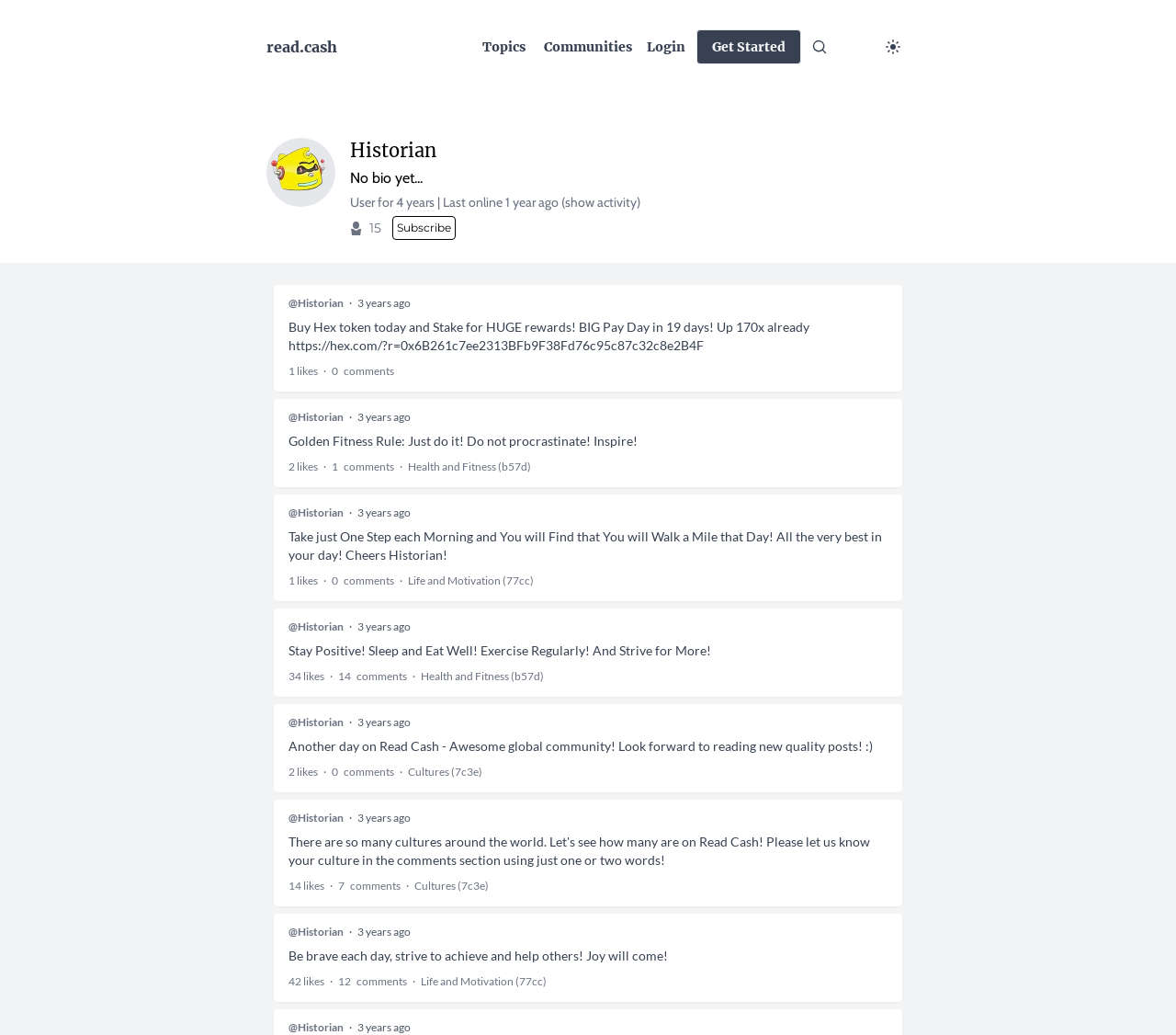Answer the question in a single word or phrase:
How many subscribers does the user have?

15